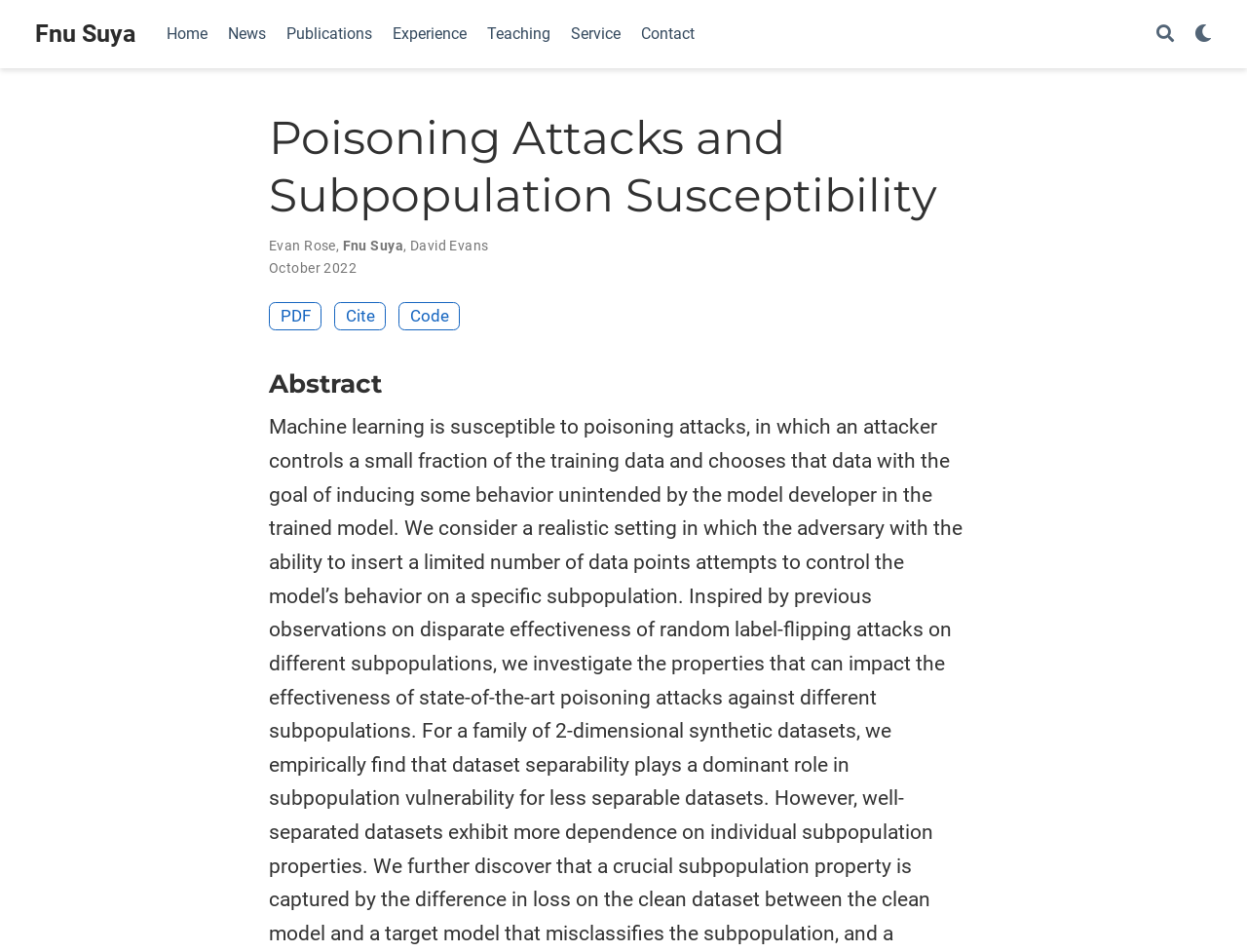Determine the bounding box coordinates of the clickable element to achieve the following action: 'search for something'. Provide the coordinates as four float values between 0 and 1, formatted as [left, top, right, bottom].

[0.927, 0.024, 0.941, 0.047]